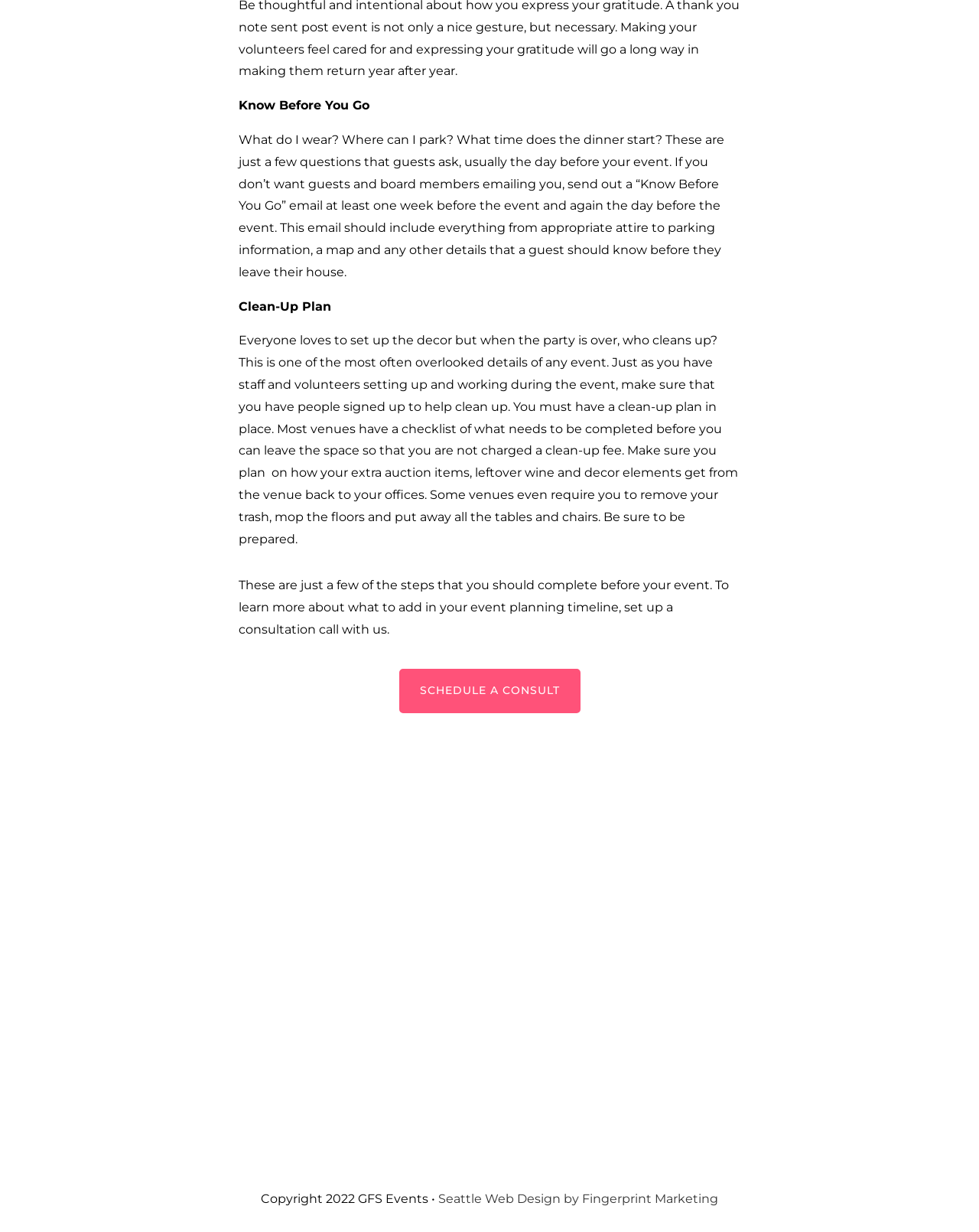Why is a clean-up plan necessary?
Provide an in-depth and detailed explanation in response to the question.

A clean-up plan is necessary to ensure that the event venue is left in a satisfactory condition, which is often a requirement to avoid being charged a clean-up fee. This plan should include tasks such as removing trash, mopping floors, and putting away tables and chairs.